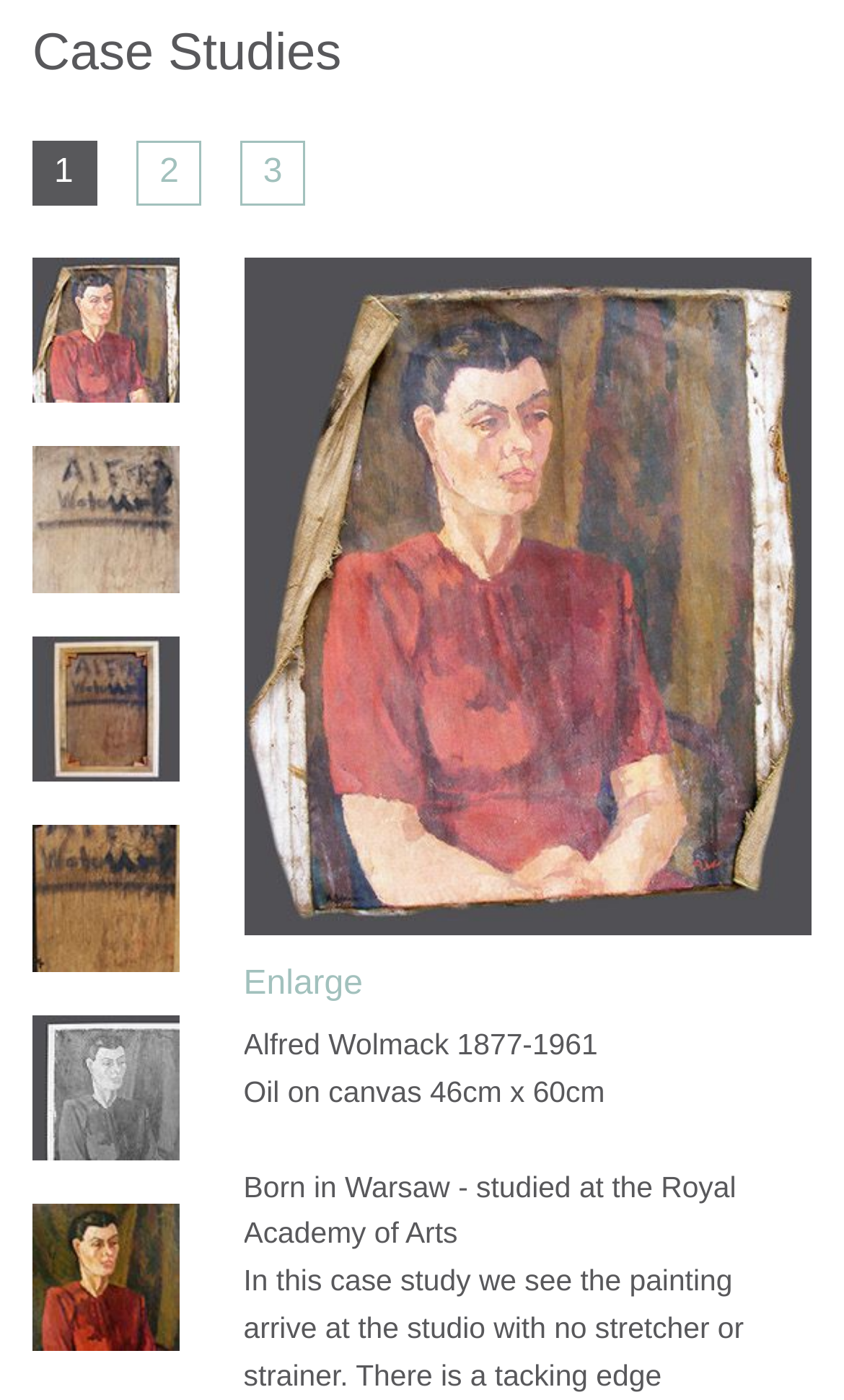Provide the bounding box coordinates for the UI element described in this sentence: "Frame Restoration". The coordinates should be four float values between 0 and 1, i.e., [left, top, right, bottom].

[0.0, 0.193, 1.0, 0.268]